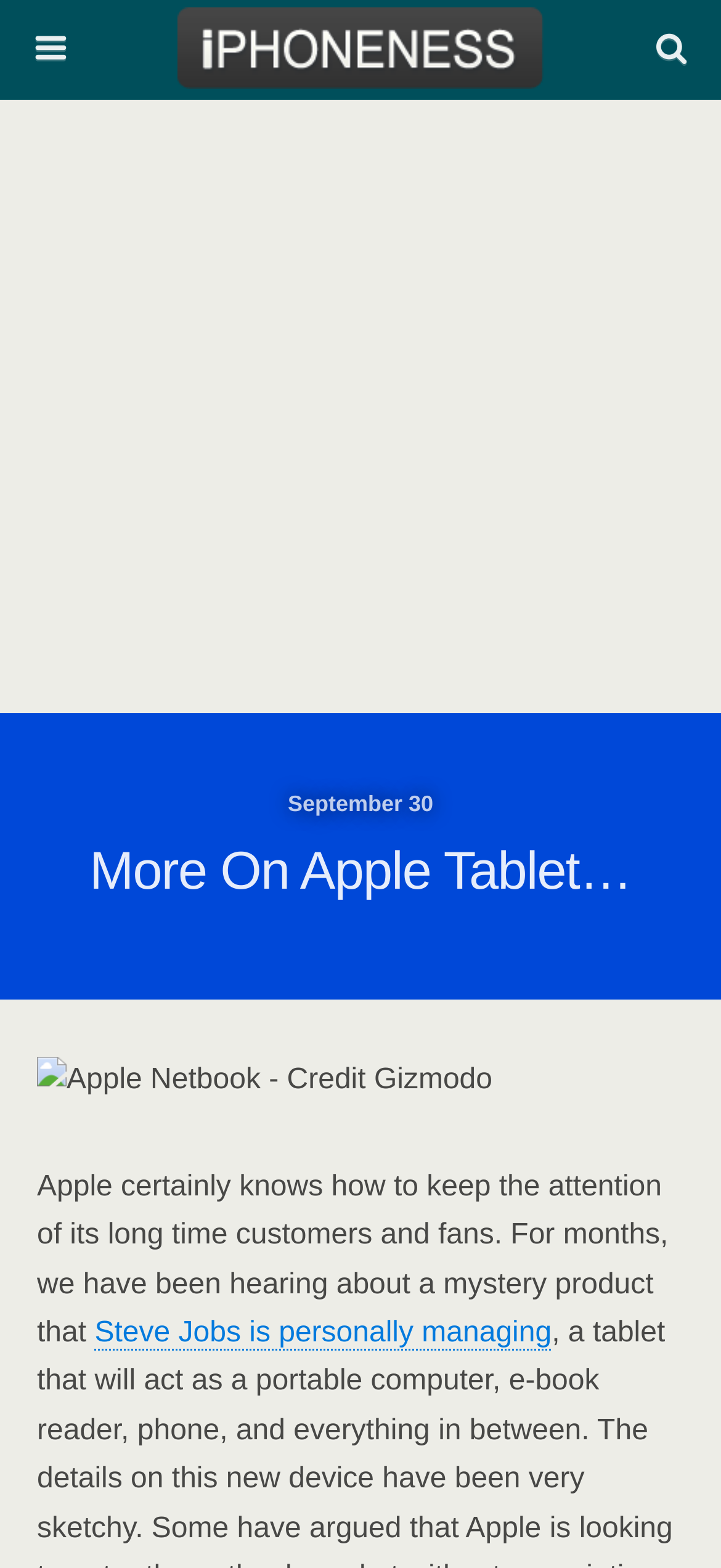Determine the bounding box for the HTML element described here: "name="s" placeholder="Search this website…"". The coordinates should be given as [left, top, right, bottom] with each number being a float between 0 and 1.

[0.053, 0.07, 0.756, 0.098]